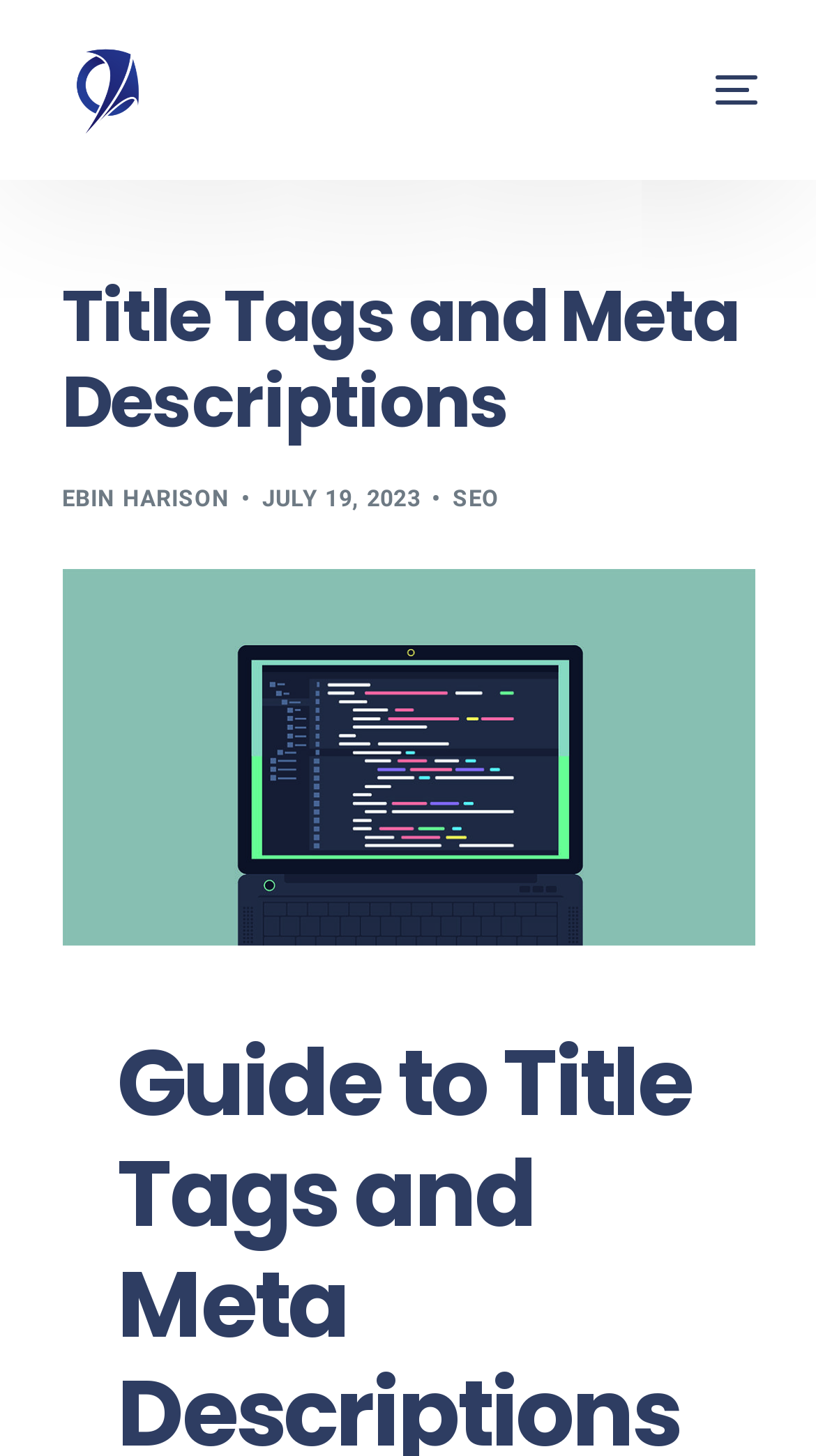Given the element description "Services" in the screenshot, predict the bounding box coordinates of that UI element.

[0.05, 0.342, 0.95, 0.412]